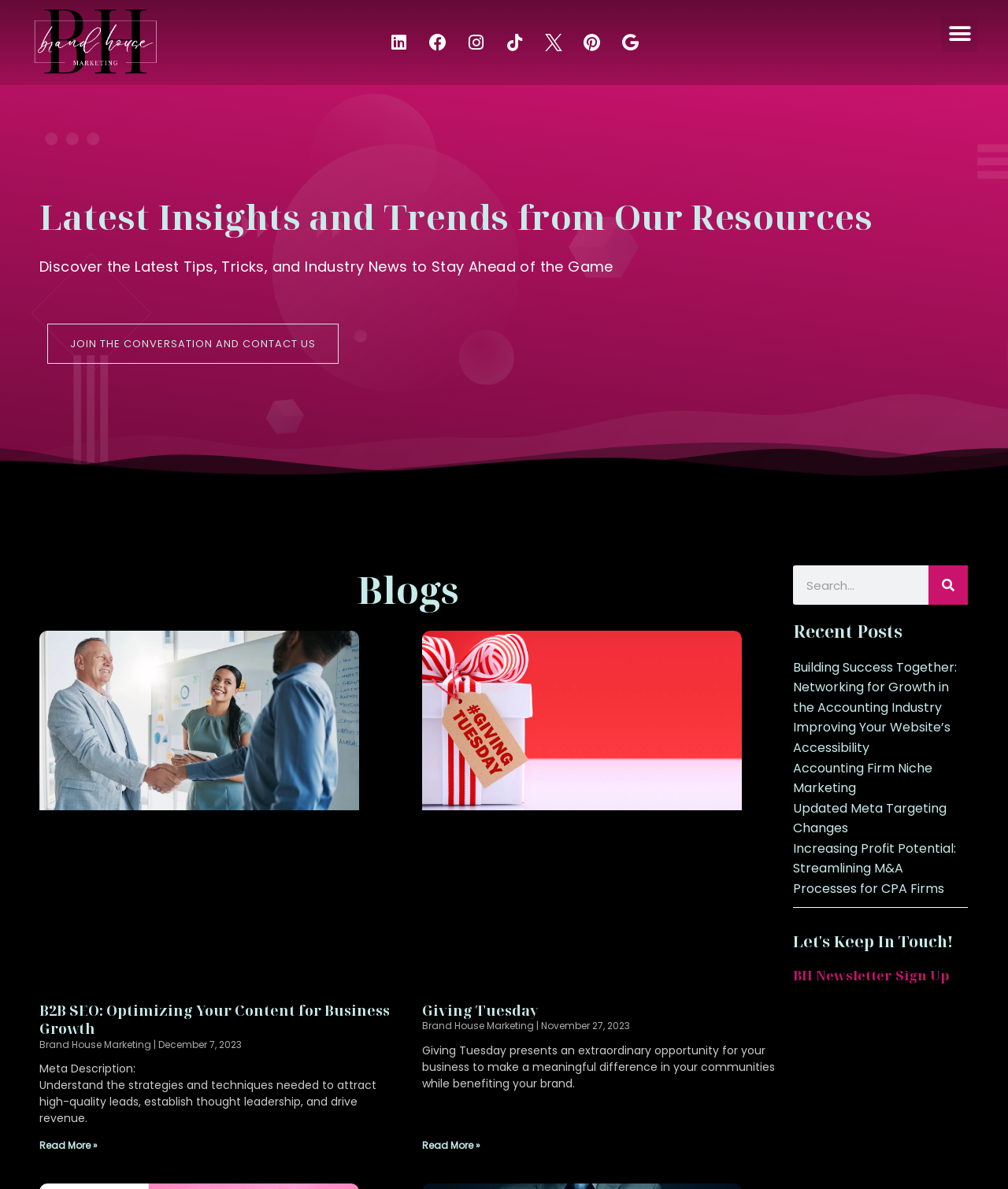What social media platforms are linked in the header?
Answer the question with a detailed explanation, including all necessary information.

The header section of the webpage features a list of social media links, including LinkedIn, Facebook, Instagram, TikTok, Twitter, Pinterest, and Google. These links are represented by their corresponding icons and can be clicked to access the agency's social media profiles.